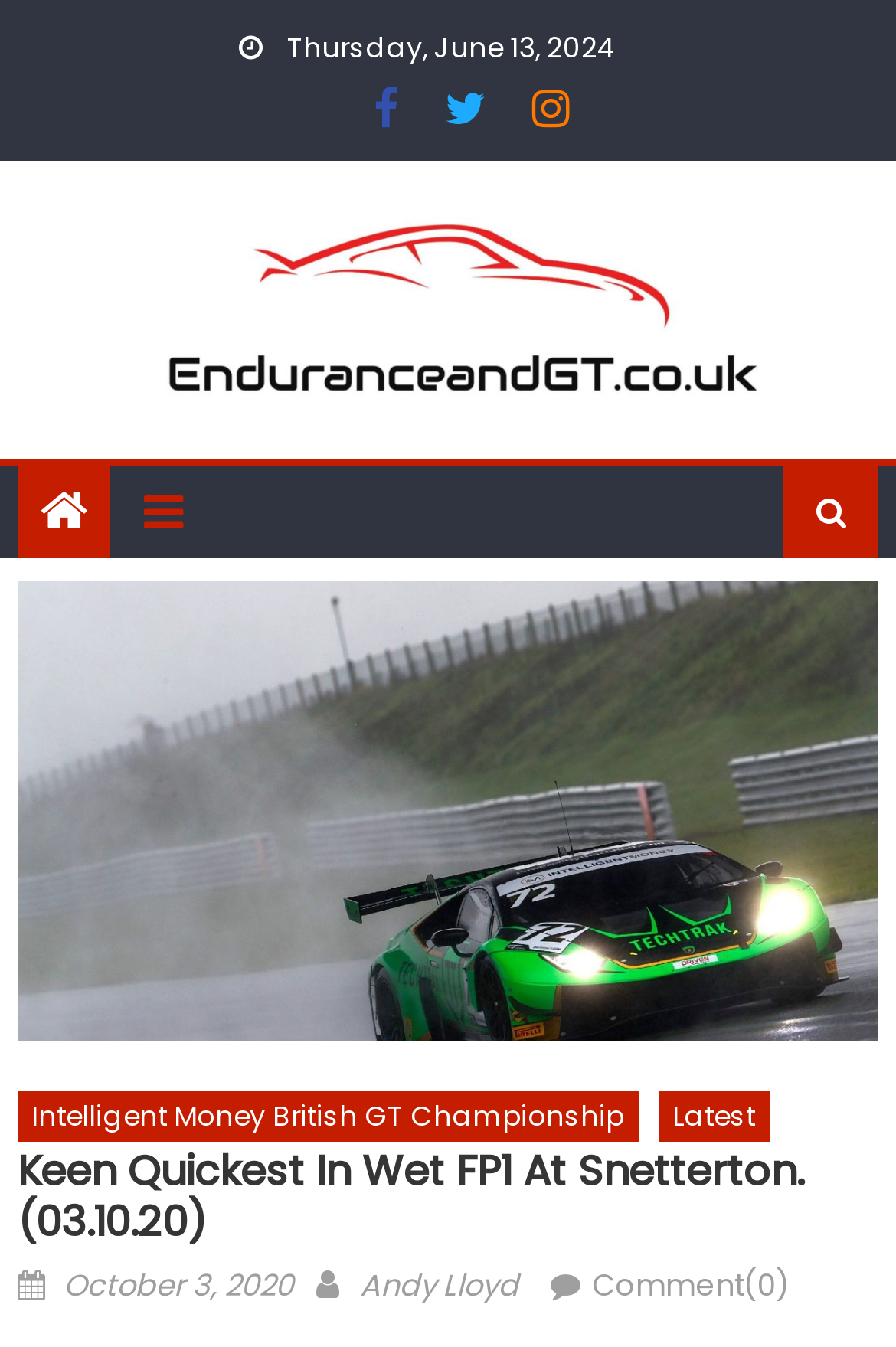How many comments are there on the article?
Please provide a single word or phrase based on the screenshot.

0